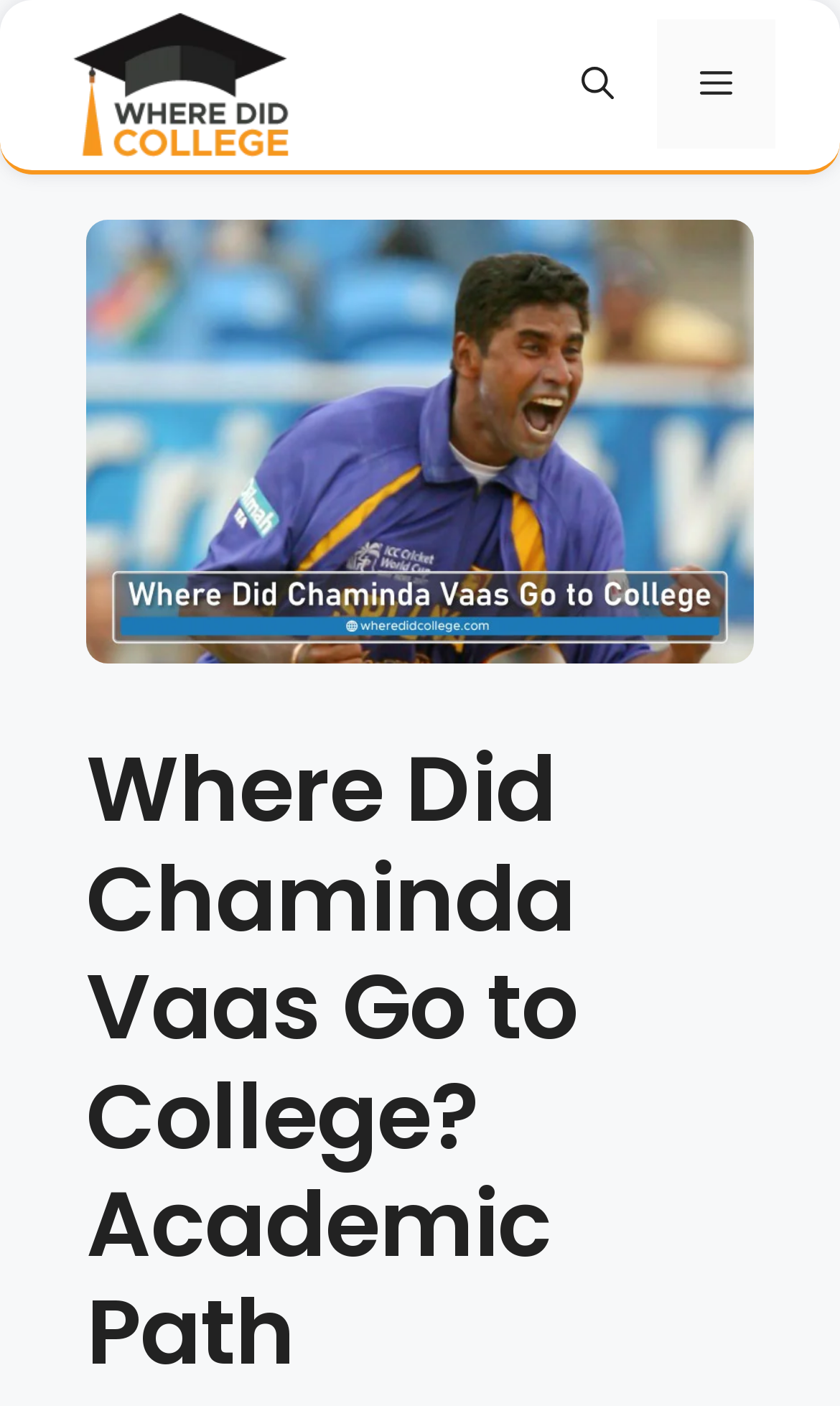What is the position of the image with the text 'Where Did Chaminda Vaas Go to College'?
Deliver a detailed and extensive answer to the question.

By comparing the y1 and y2 coordinates of the image with the text 'Where Did Chaminda Vaas Go to College' and the banner, we can determine that the image is positioned below the banner on the webpage.